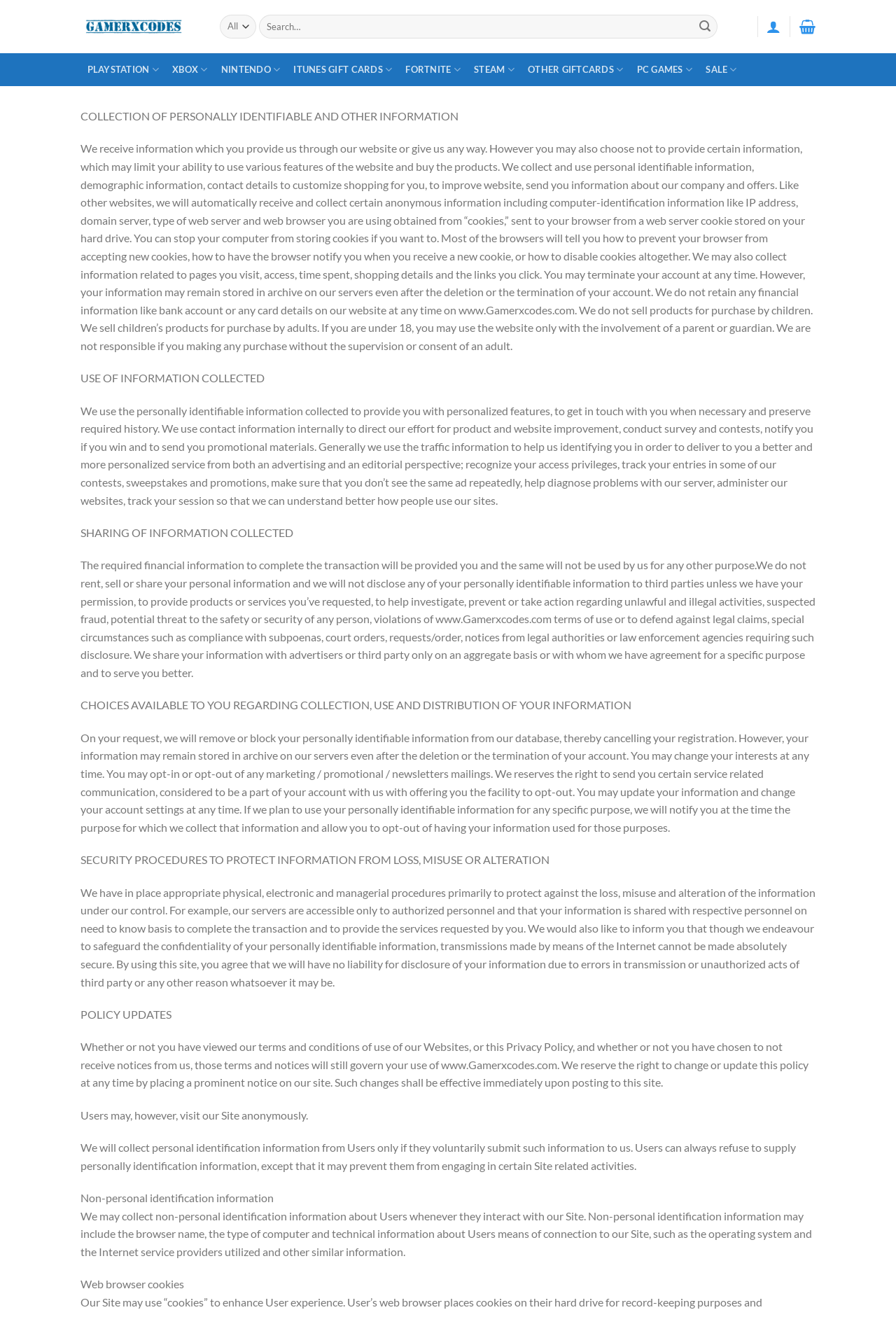How many gaming platforms are listed?
Refer to the image and give a detailed answer to the query.

Upon examining the webpage, I counted 7 gaming platforms listed, including PLAYSTATION, XBOX, NINTENDO, ITUNES GIFT CARDS, FORTNITE, STEAM, and OTHER GIFTCARDS.